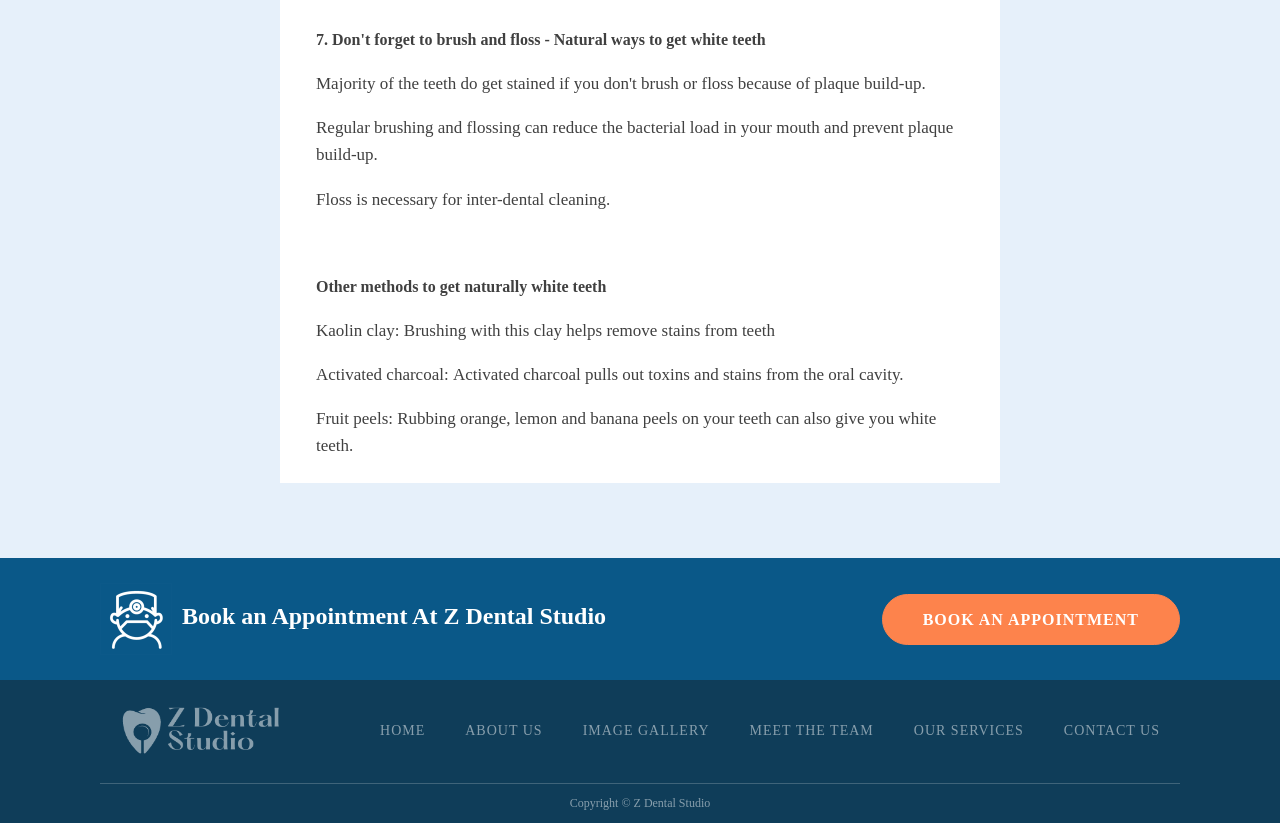What is the name of the dental studio?
Using the visual information from the image, give a one-word or short-phrase answer.

Z Dental Studio